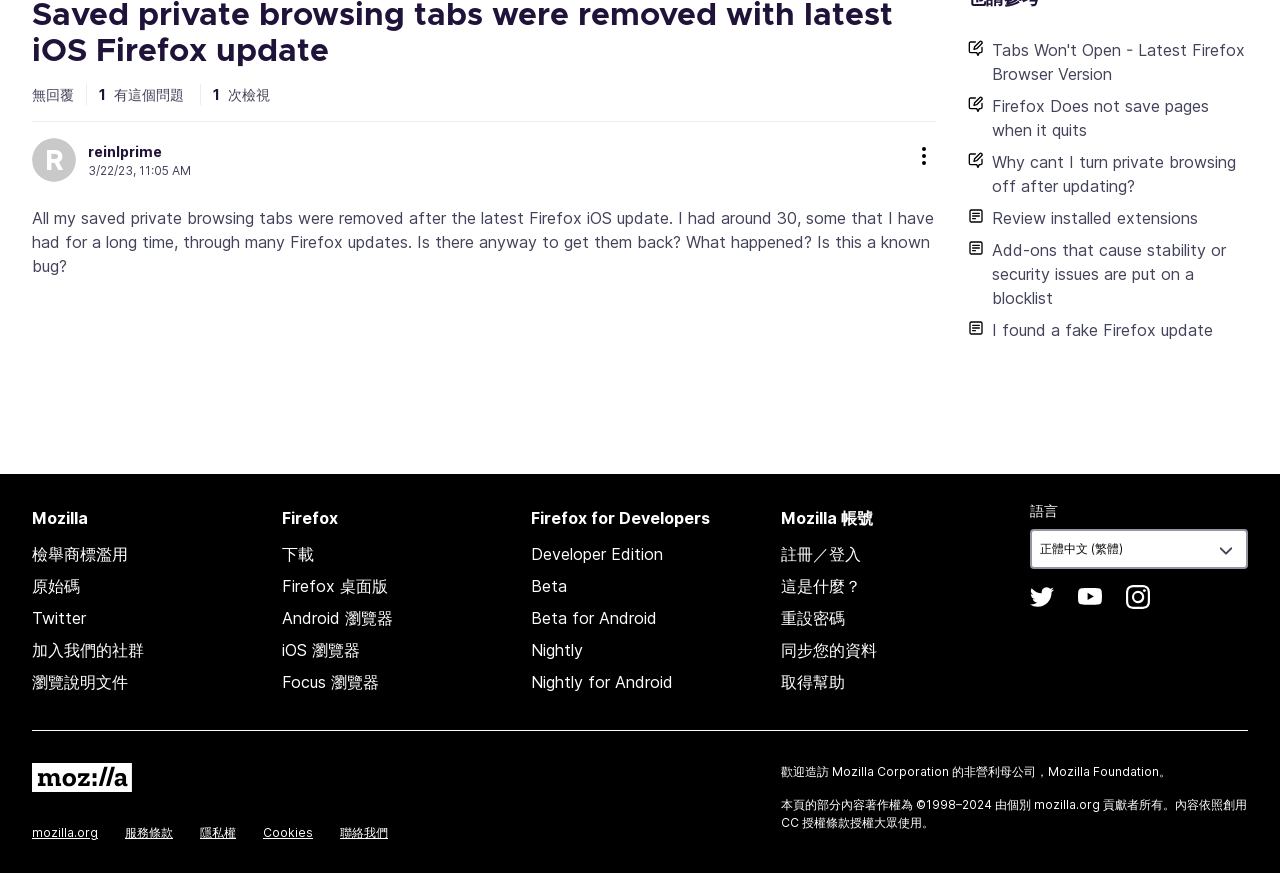Identify the bounding box coordinates for the UI element described as: "Twitter".

[0.025, 0.697, 0.067, 0.72]